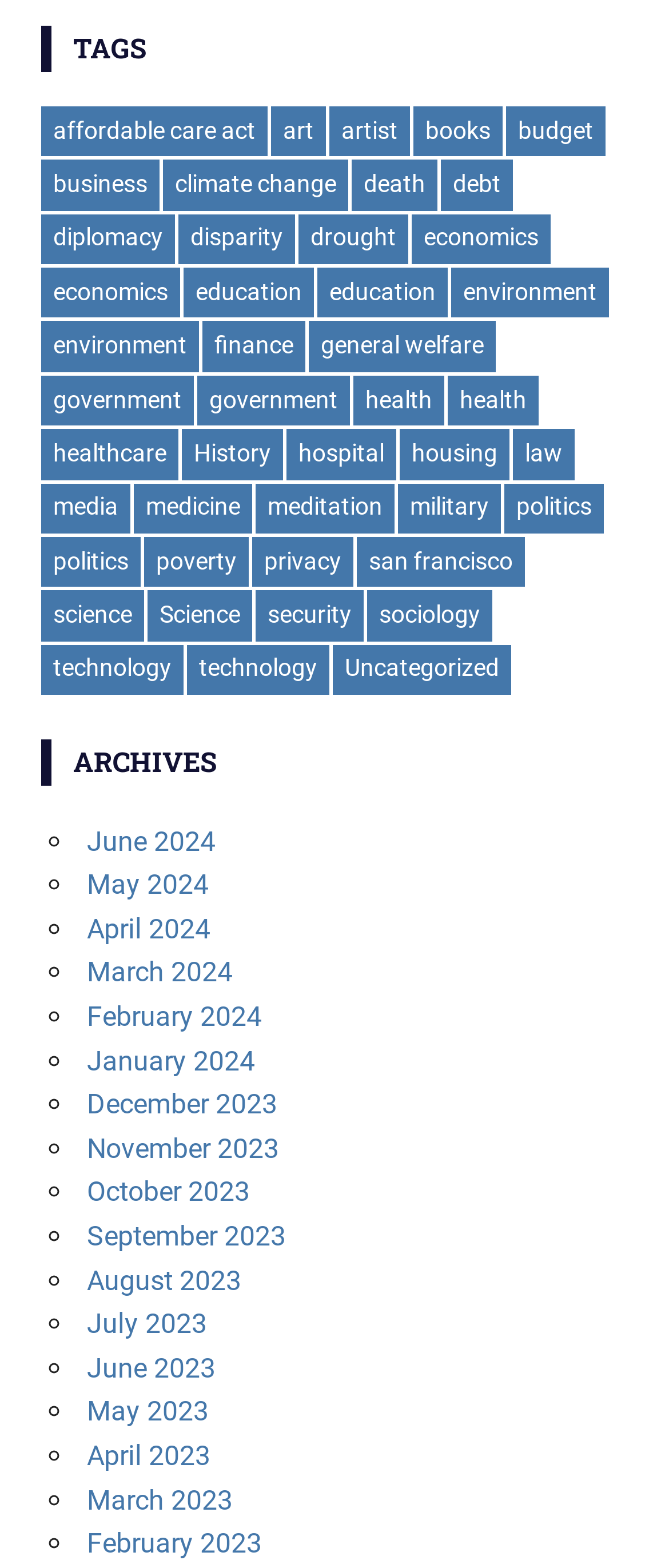Specify the bounding box coordinates of the element's region that should be clicked to achieve the following instruction: "view 'environment' articles". The bounding box coordinates consist of four float numbers between 0 and 1, in the format [left, top, right, bottom].

[0.674, 0.171, 0.91, 0.203]